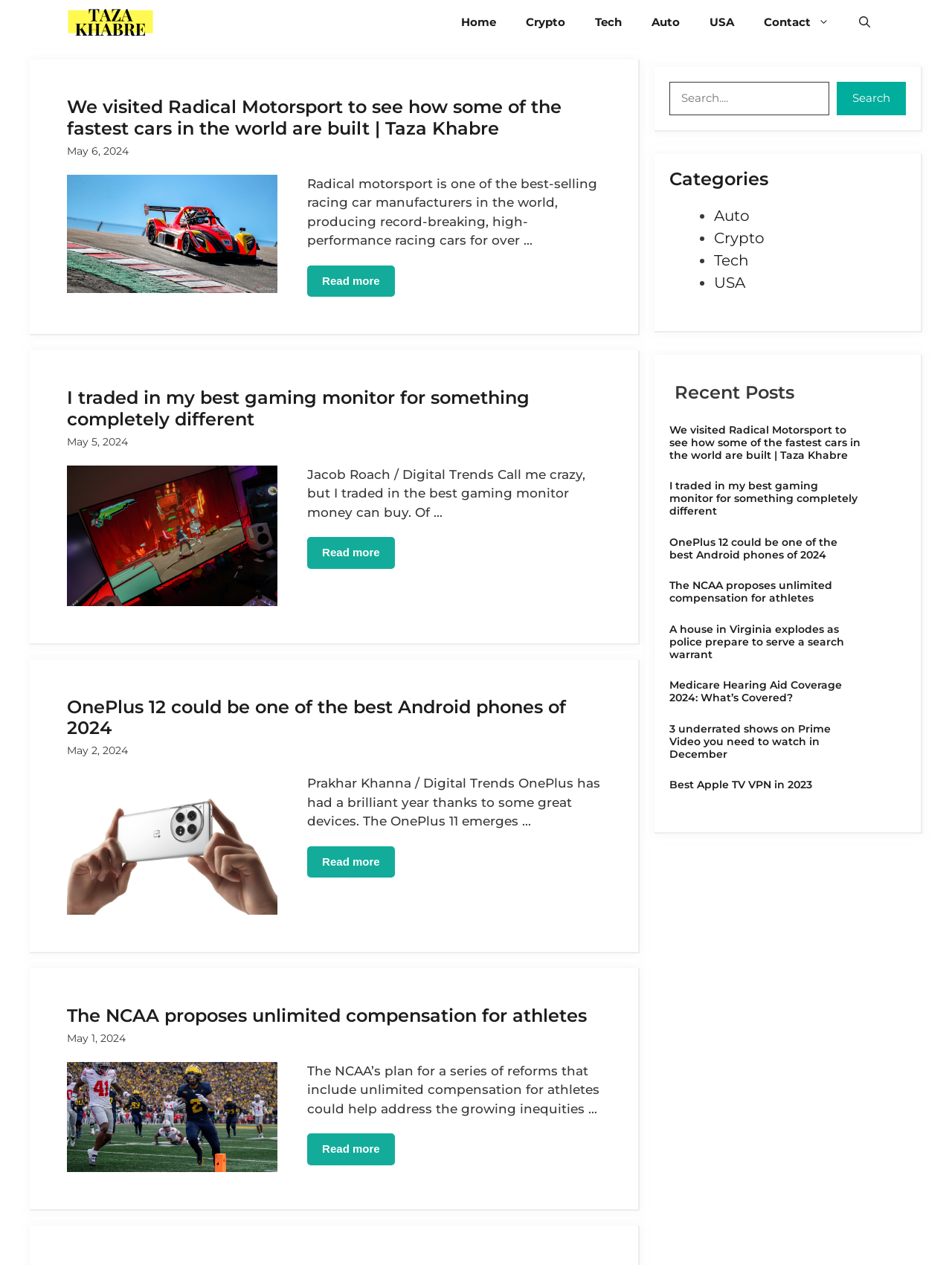Please identify the bounding box coordinates of the region to click in order to complete the given instruction: "Read more about 'We visited Radical Motorsport to see how some of the fastest cars in the world are built'". The coordinates should be four float numbers between 0 and 1, i.e., [left, top, right, bottom].

[0.323, 0.21, 0.415, 0.235]